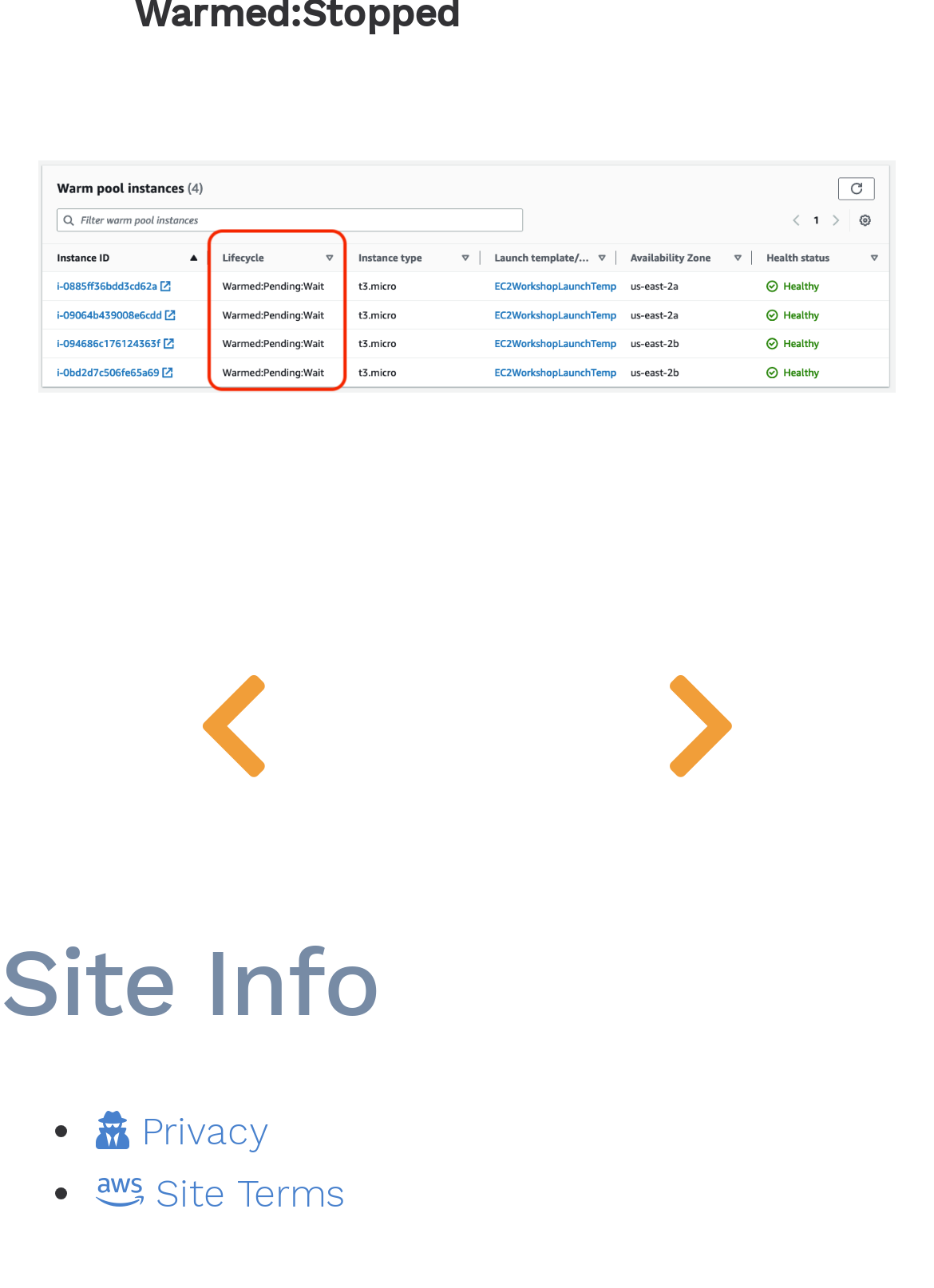What is the first link on the webpage?
From the details in the image, provide a complete and detailed answer to the question.

The first link on the webpage is 'warm-pool' which is also an image, indicating that it might be a logo or a main link on the webpage.